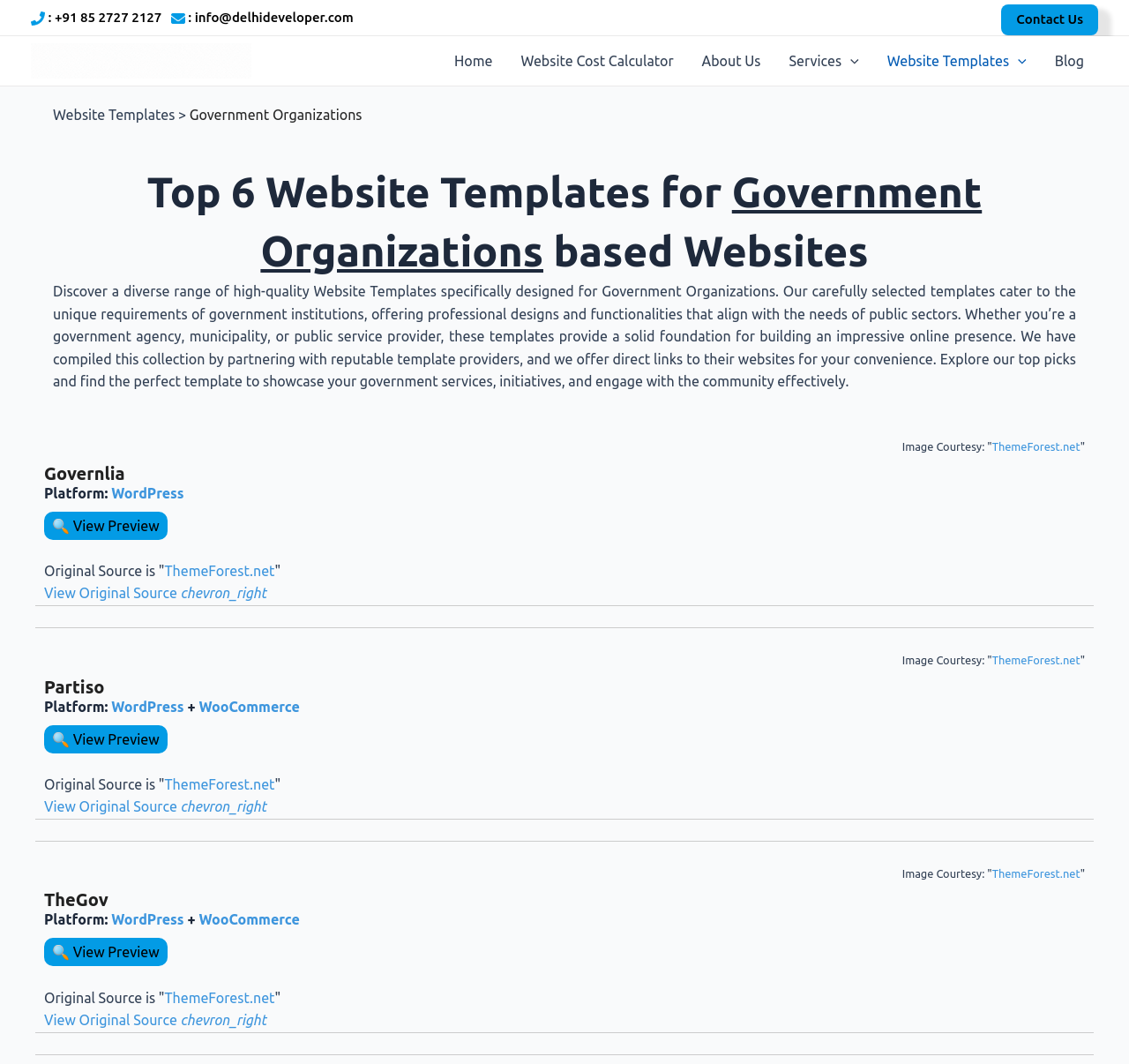Please identify the bounding box coordinates of the element that needs to be clicked to perform the following instruction: "Contact us".

[0.887, 0.004, 0.973, 0.033]